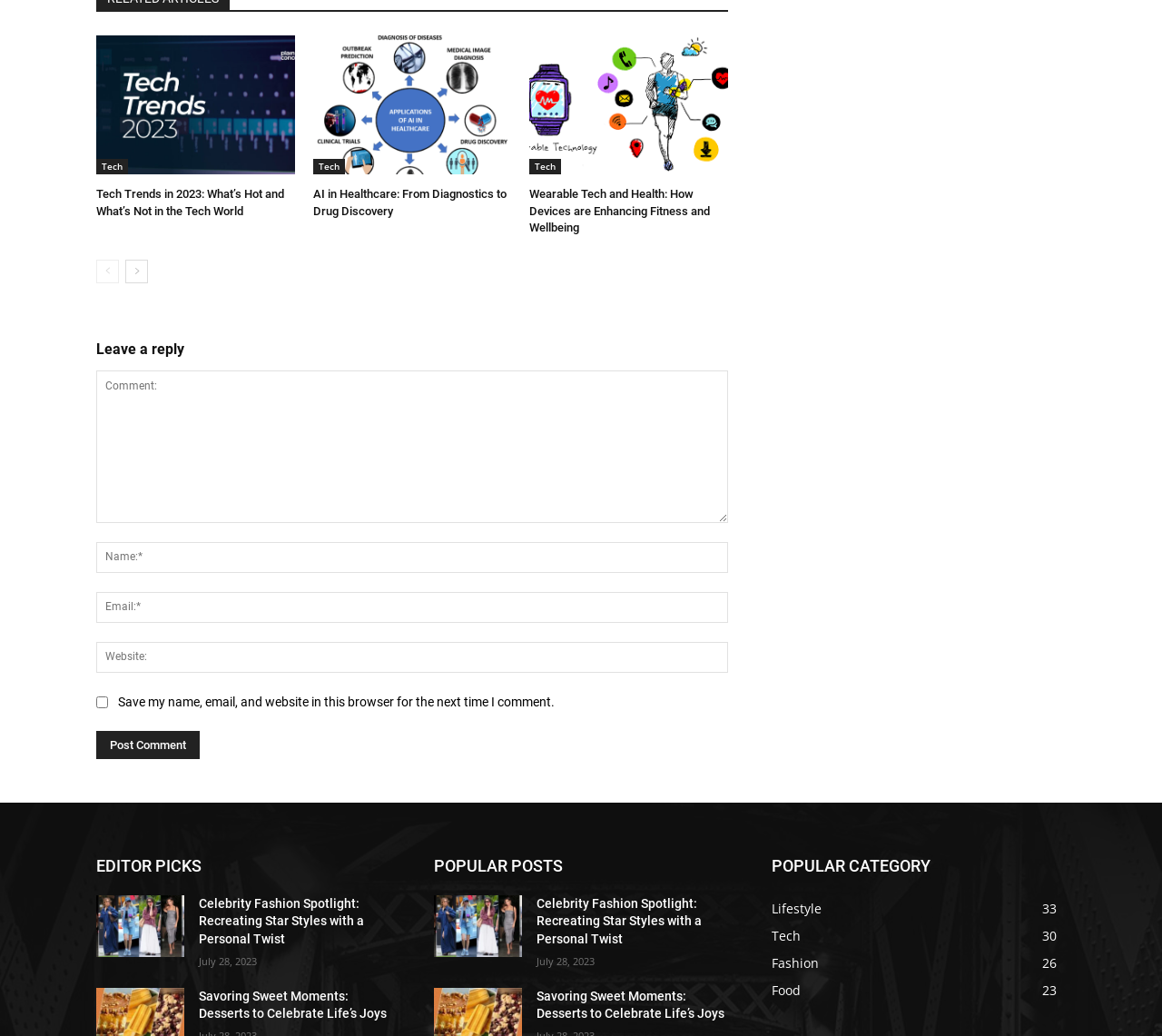Provide the bounding box coordinates of the section that needs to be clicked to accomplish the following instruction: "Click on the 'Post Comment' button."

[0.083, 0.705, 0.172, 0.732]